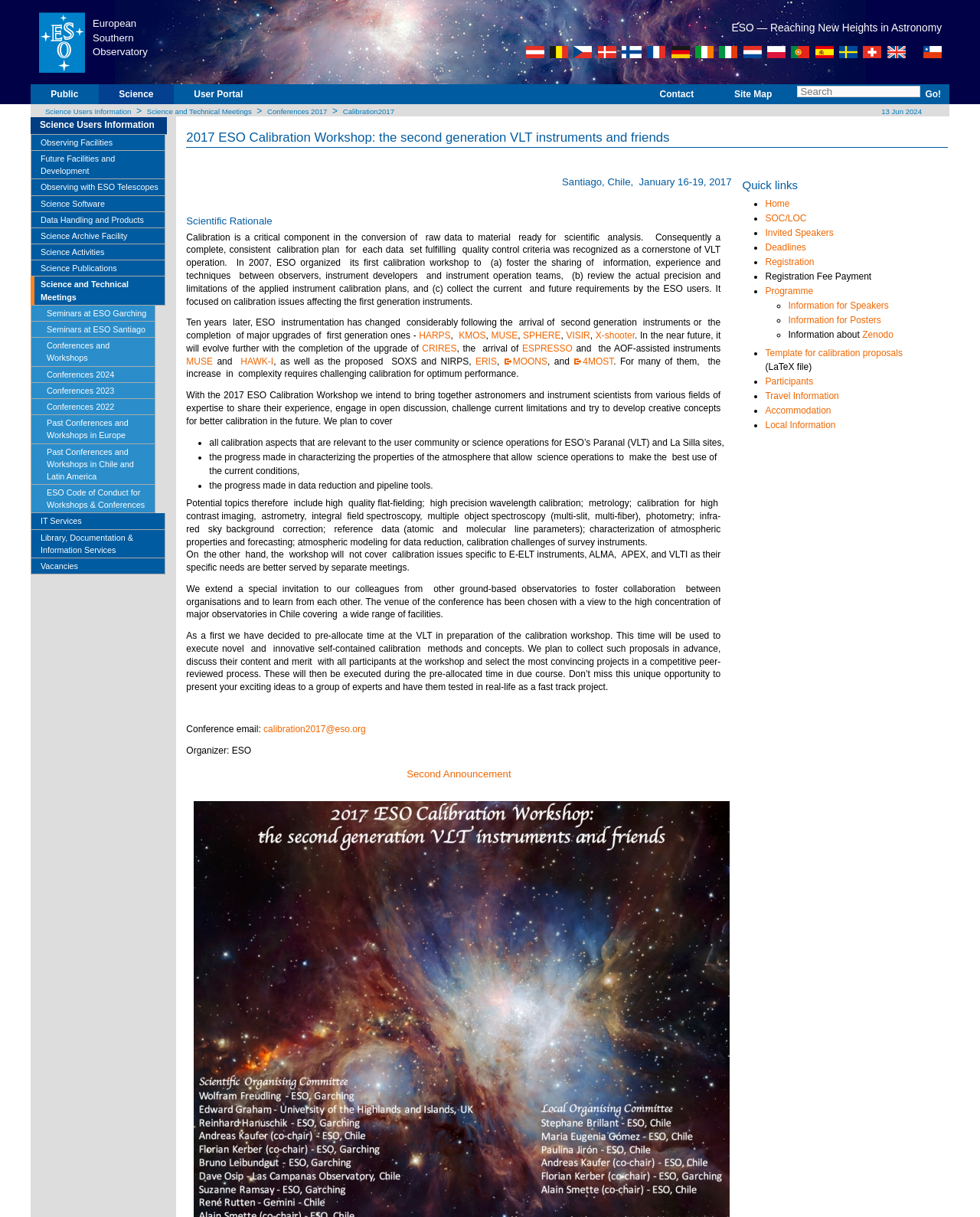Determine the bounding box for the UI element that matches this description: "13 Jun 2024".

[0.897, 0.088, 0.941, 0.095]